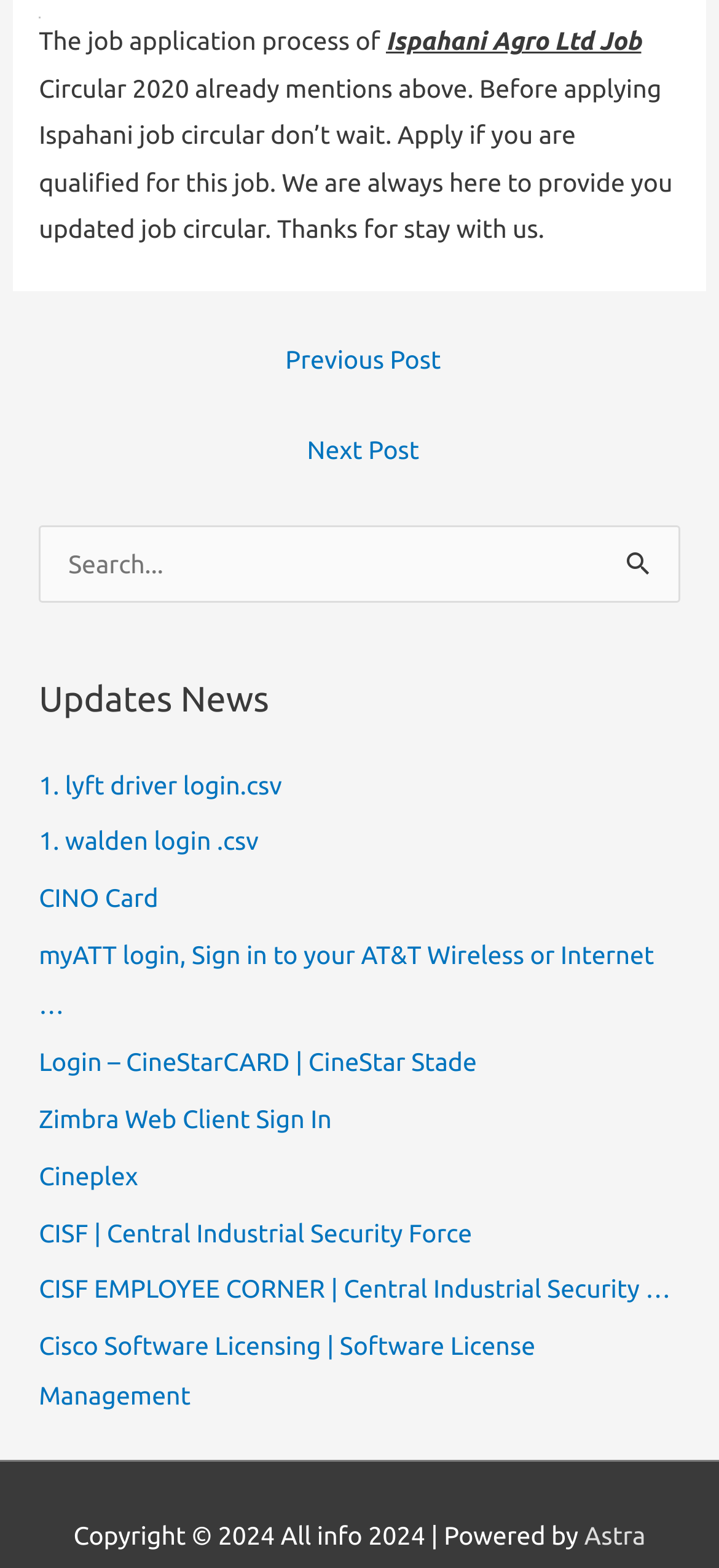Please identify the bounding box coordinates of where to click in order to follow the instruction: "Search for a job".

[0.054, 0.334, 0.946, 0.384]